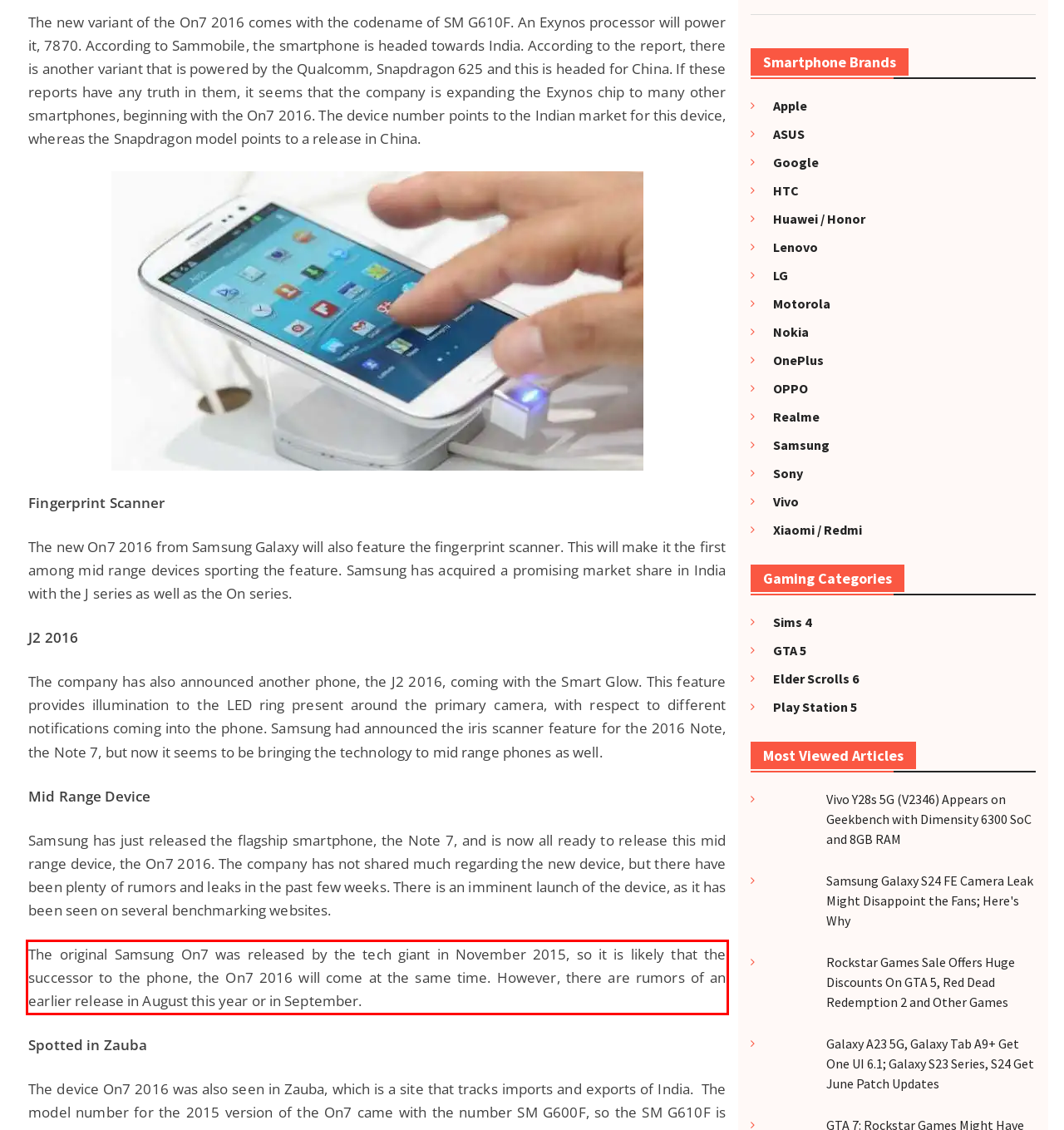Analyze the red bounding box in the provided webpage screenshot and generate the text content contained within.

The original Samsung On7 was released by the tech giant in November 2015, so it is likely that the successor to the phone, the On7 2016 will come at the same time. However, there are rumors of an earlier release in August this year or in September.